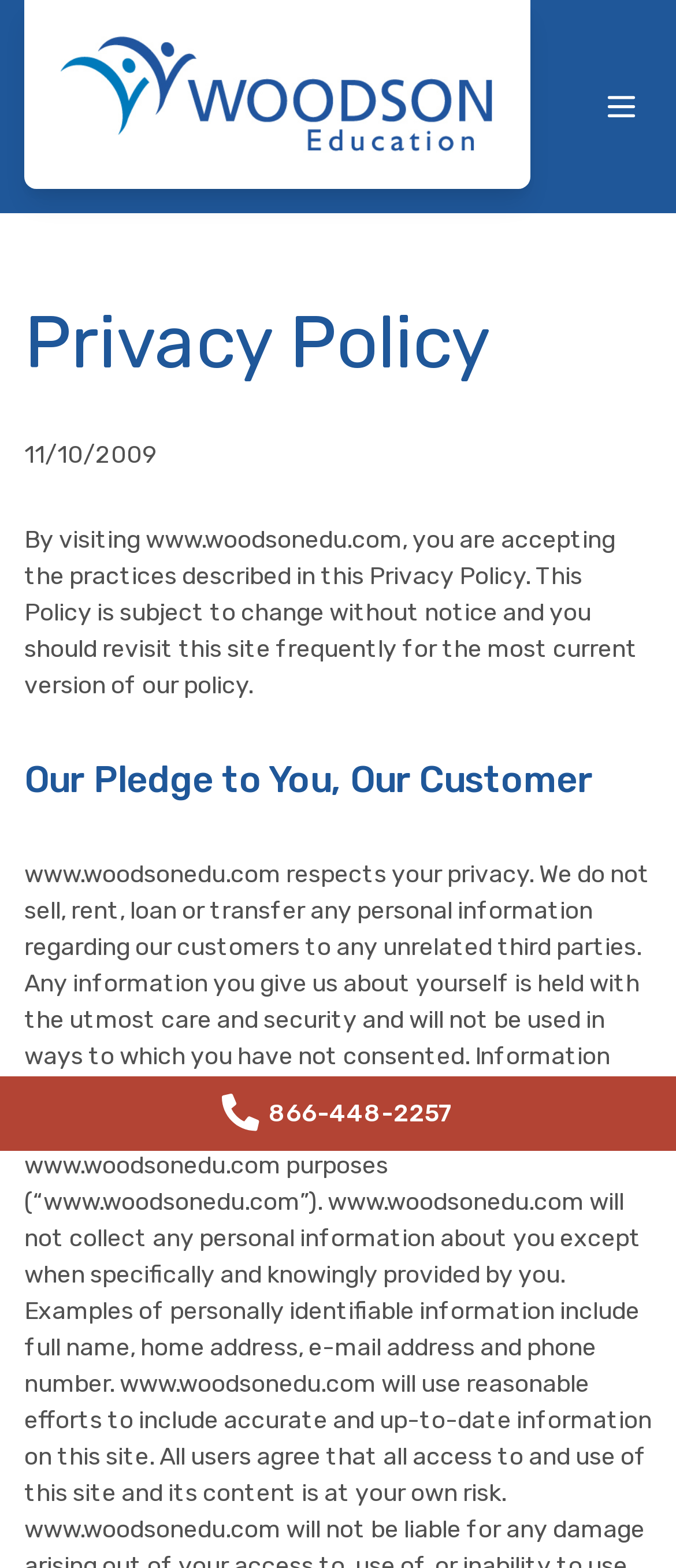Analyze the image and give a detailed response to the question:
What is the purpose of the privacy policy?

I inferred the purpose of the privacy policy by reading the StaticText element with the text 'By visiting www.woodsonedu.com, you are accepting the practices described in this Privacy Policy.' which suggests that the policy is meant to describe the practices of the website.